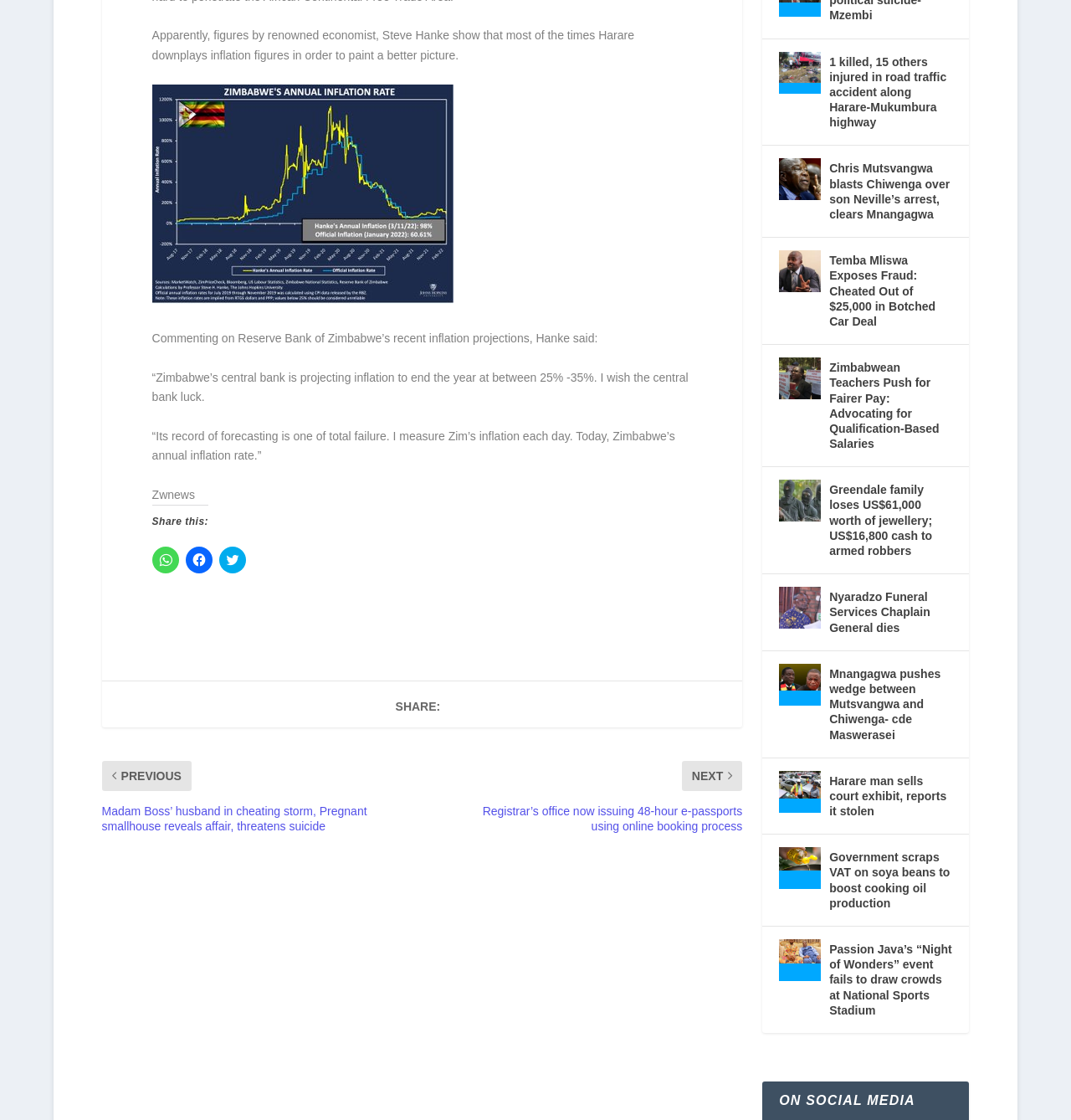Identify the coordinates of the bounding box for the element that must be clicked to accomplish the instruction: "Read the article '1 killed, 15 others injured in road traffic accident along Harare-Mukumbura highway'".

[0.727, 0.046, 0.767, 0.083]